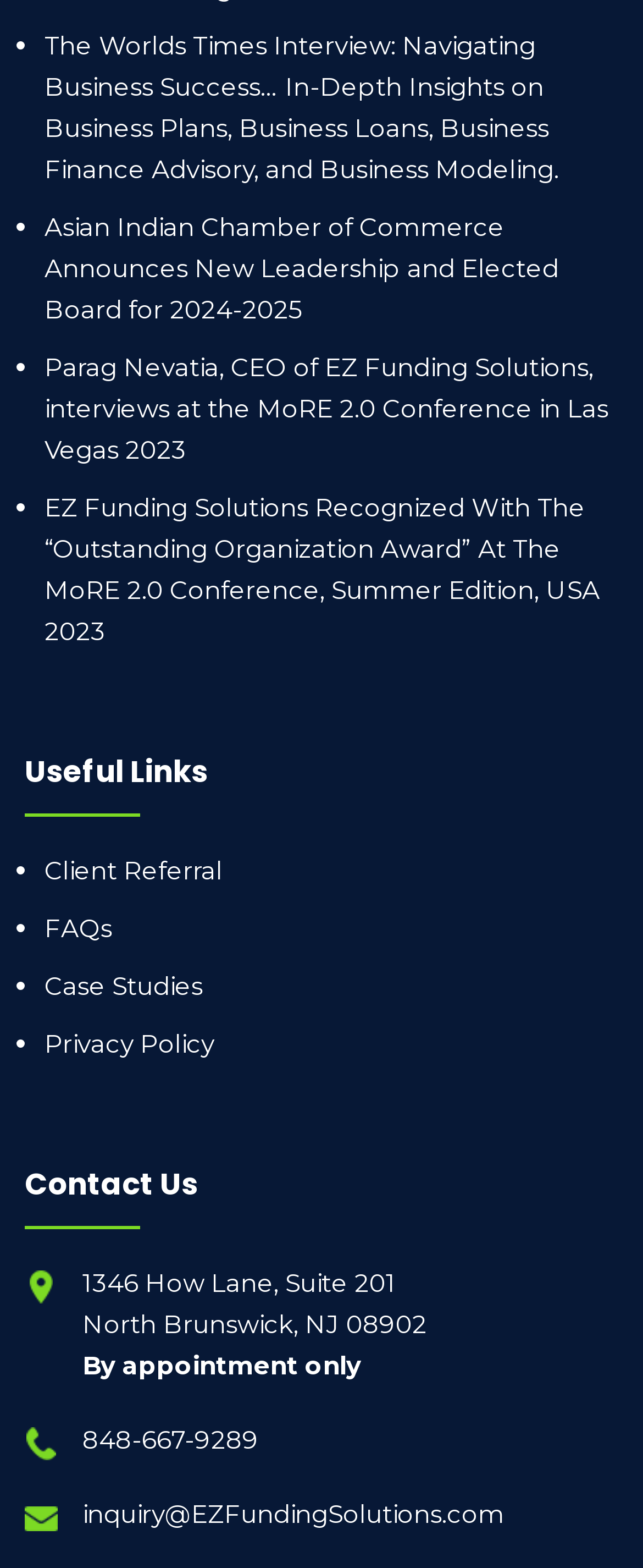Based on the description "Privacy Policy", find the bounding box of the specified UI element.

[0.069, 0.656, 0.333, 0.676]